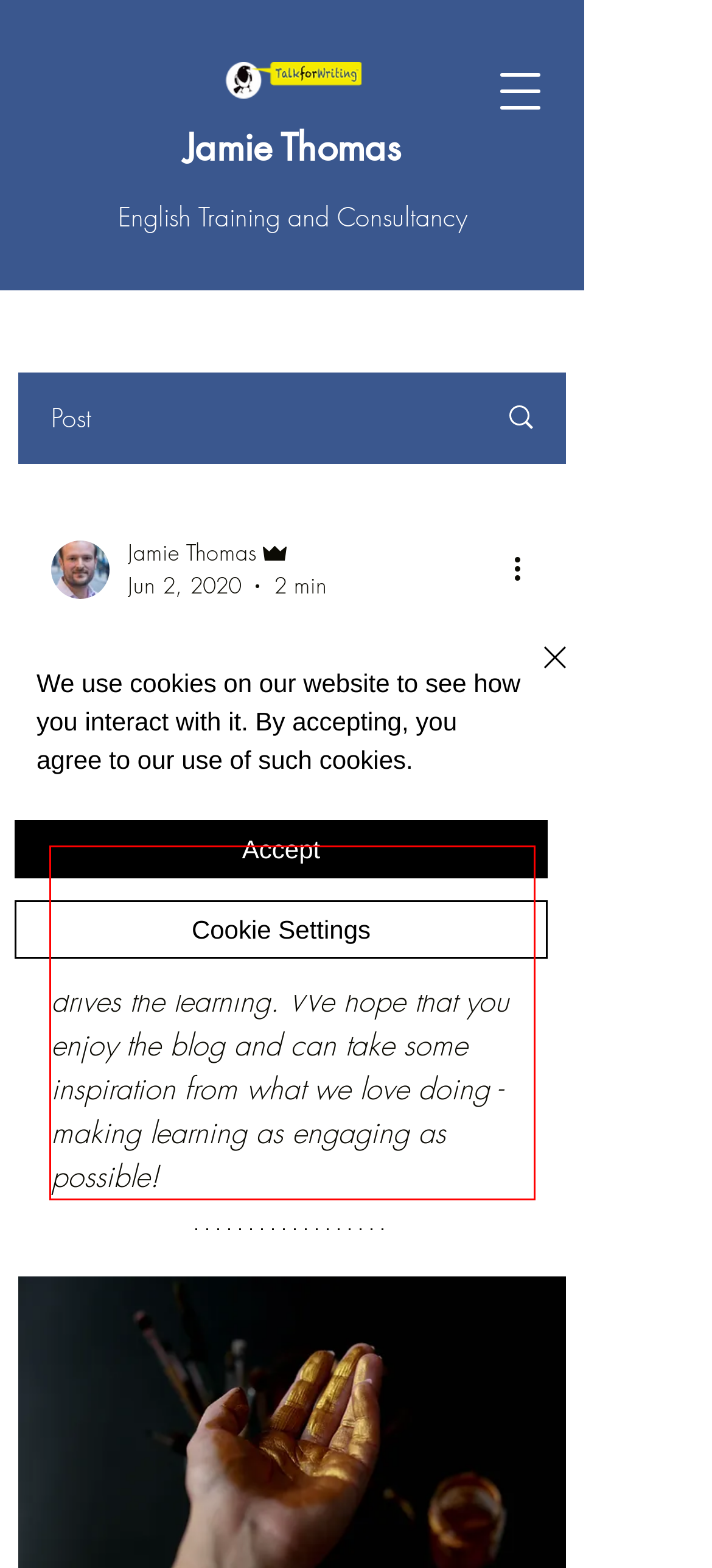Given a screenshot of a webpage with a red bounding box, extract the text content from the UI element inside the red bounding box.

For anyone new to this blog, the idea is simple - each day my boys (Joshua - 9 and Archie - 8) choose a stimulus that drives the learning. We hope that you enjoy the blog and can take some inspiration from what we love doing - making learning as engaging as possible!